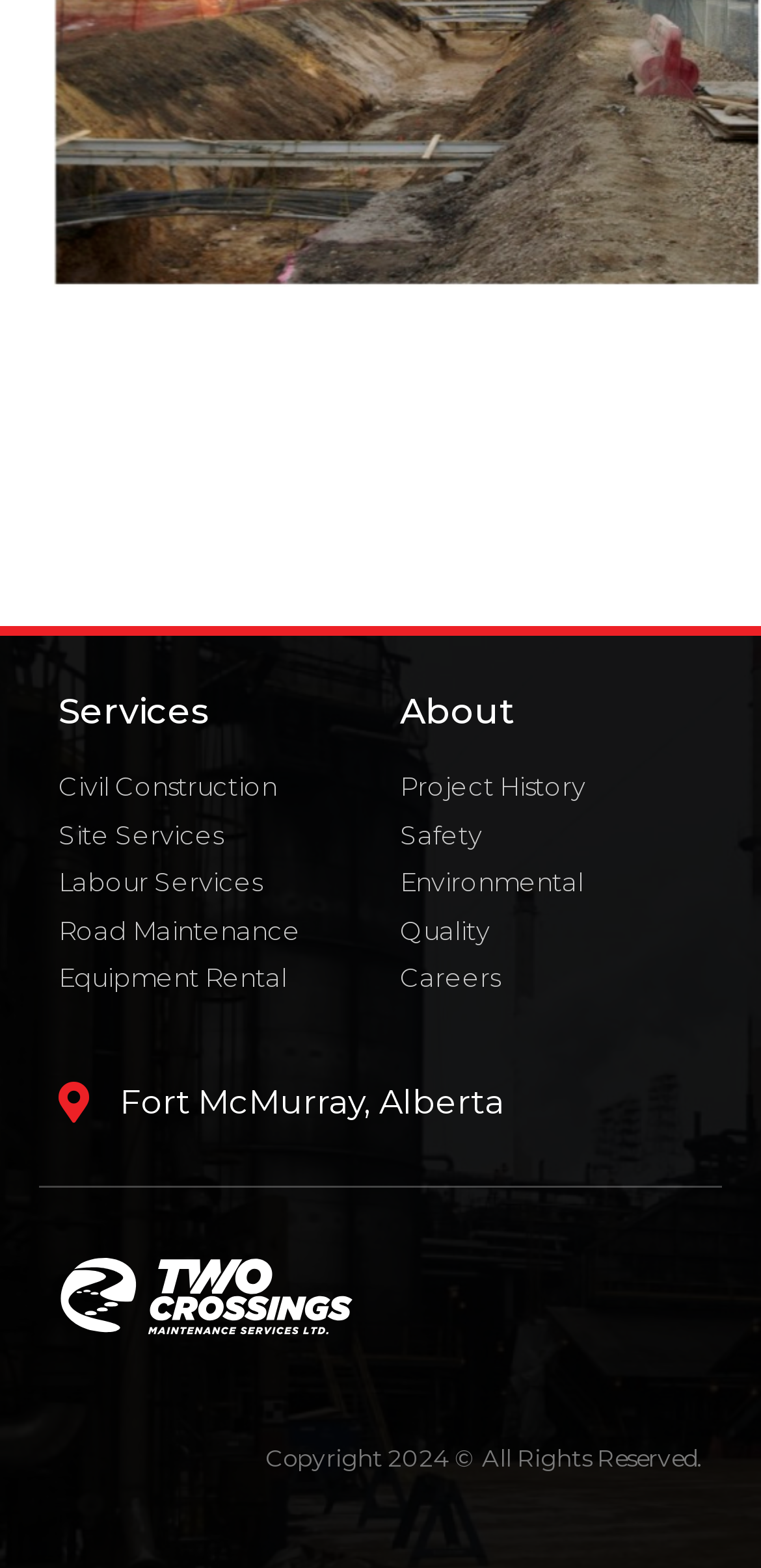How many links are provided under the 'About' heading?
Using the image, answer in one word or phrase.

5